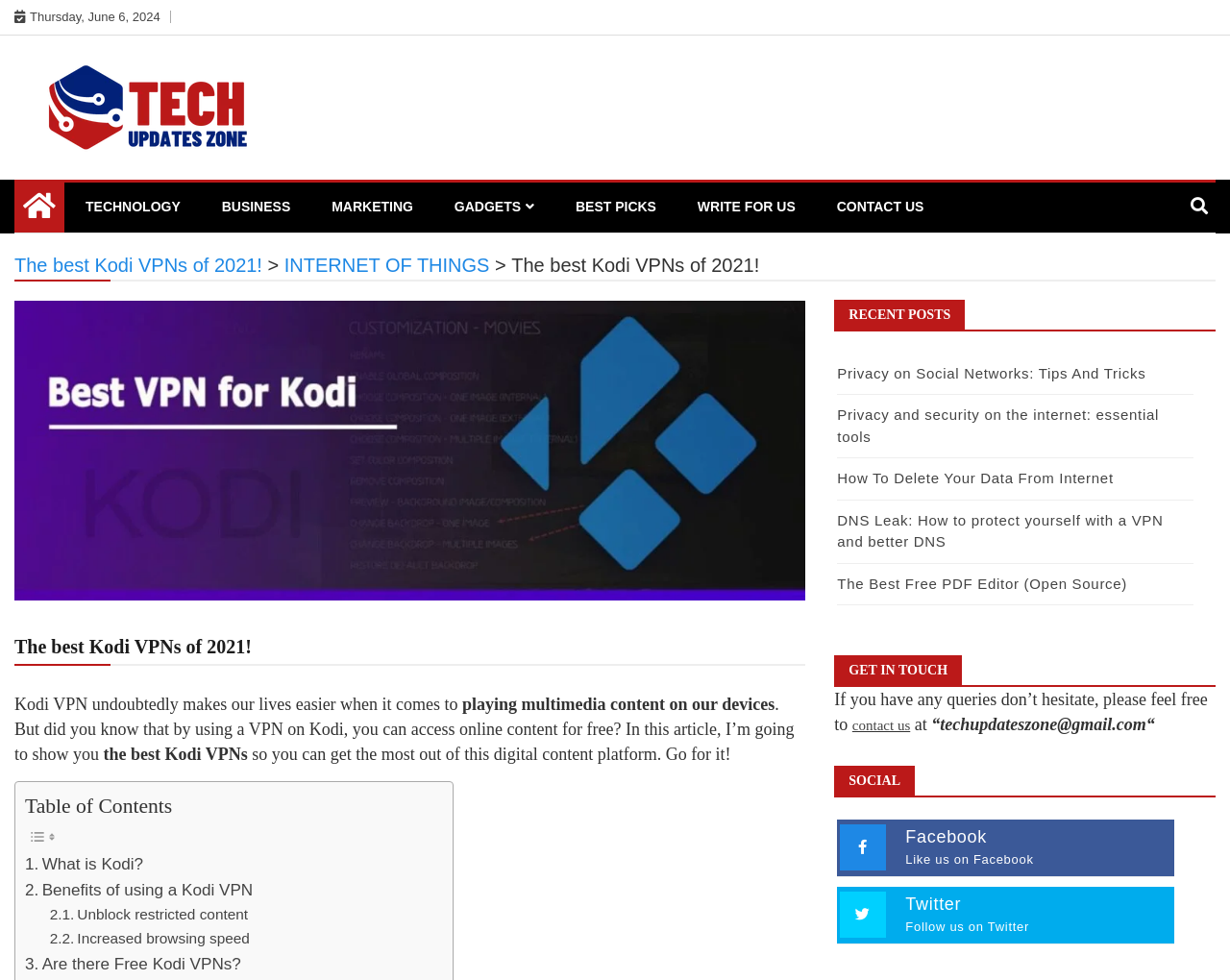Please predict the bounding box coordinates (top-left x, top-left y, bottom-right x, bottom-right y) for the UI element in the screenshot that fits the description: aria-label="Home Page href="

[0.019, 0.204, 0.045, 0.224]